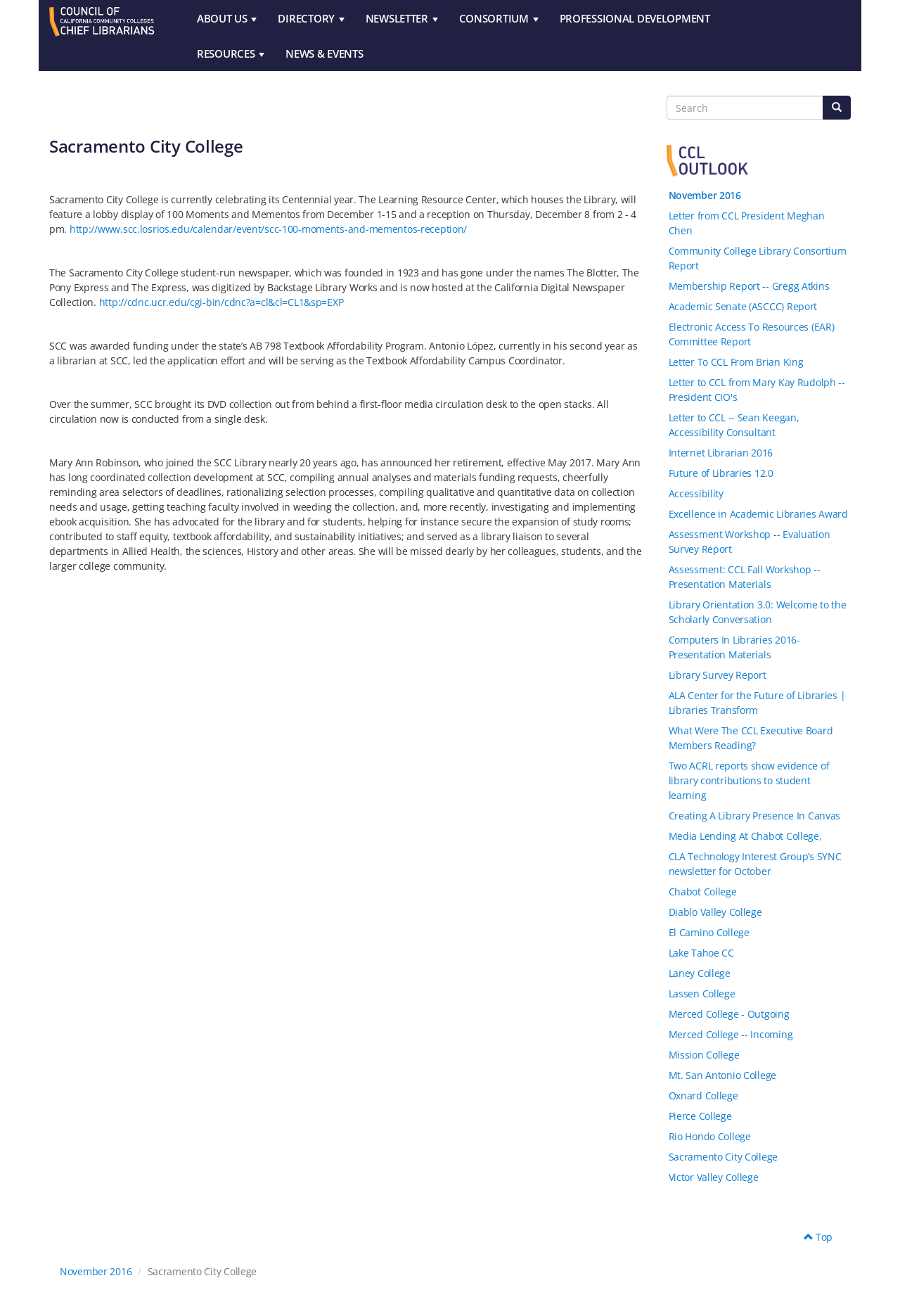How many images are there on the webpage? Observe the screenshot and provide a one-word or short phrase answer.

2